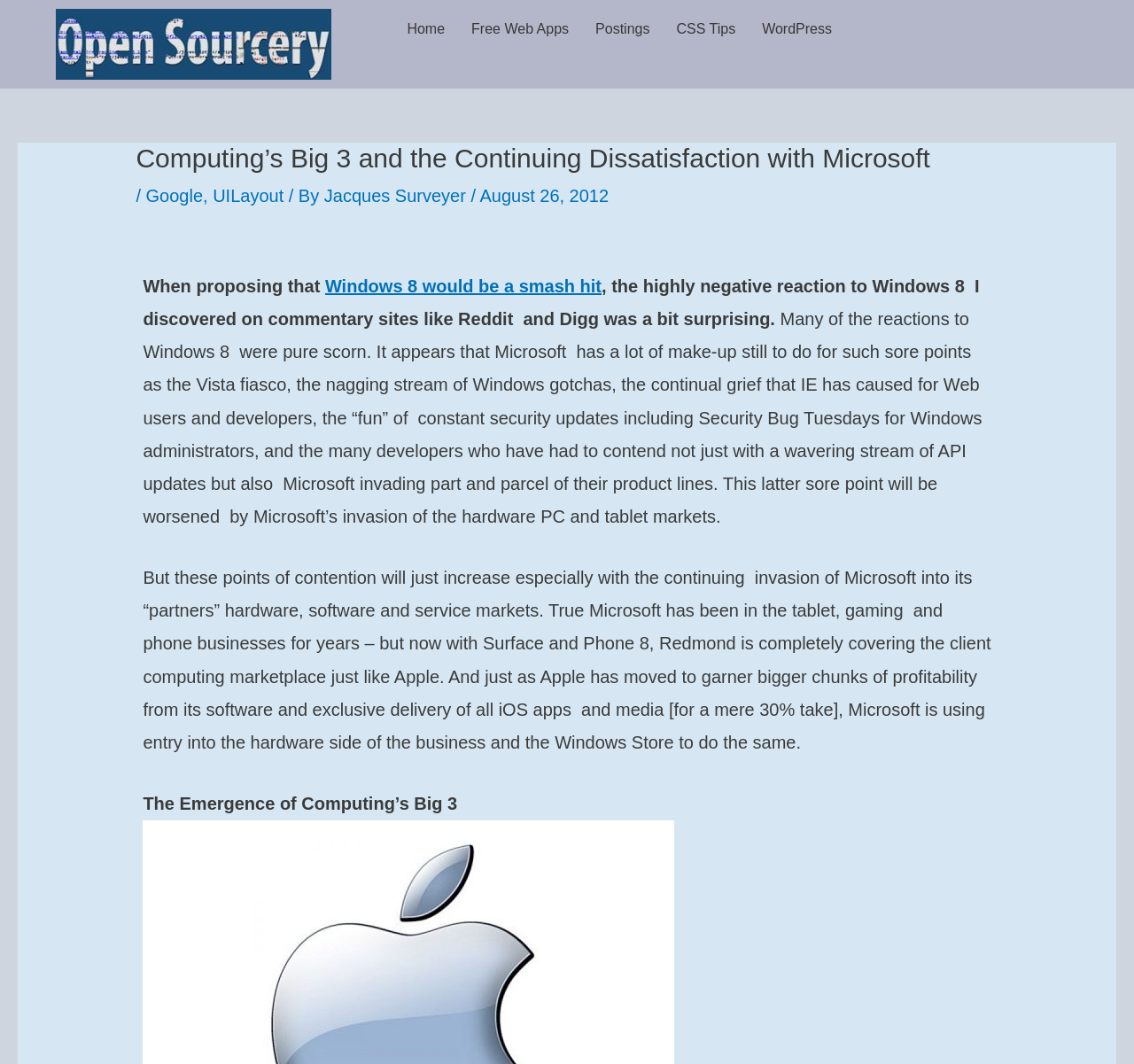Find the bounding box coordinates for the UI element that matches this description: "Free Web Apps".

[0.404, 0.008, 0.513, 0.047]